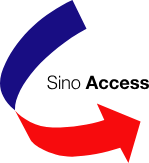What do the blue and red hues in the arrow symbolize?
Examine the image closely and answer the question with as much detail as possible.

According to the caption, the arrow in blue and red hues is incorporated into the logo design, and it symbolizes connection and movement, which aligns with the business's focus on facilitating trade and importing agricultural inputs and industrial components.